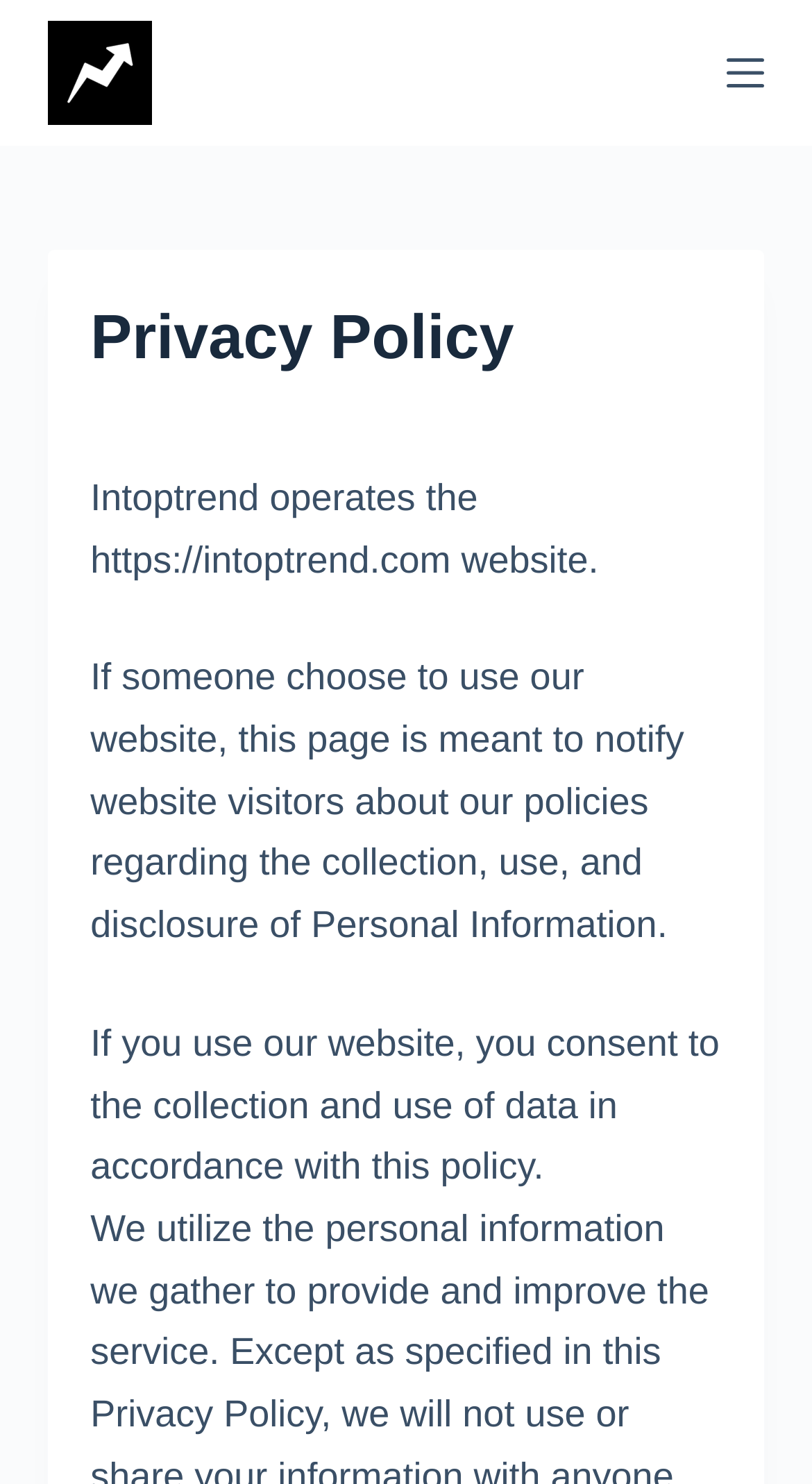Respond to the question below with a single word or phrase:
What happens if someone uses this website?

Consent to data collection